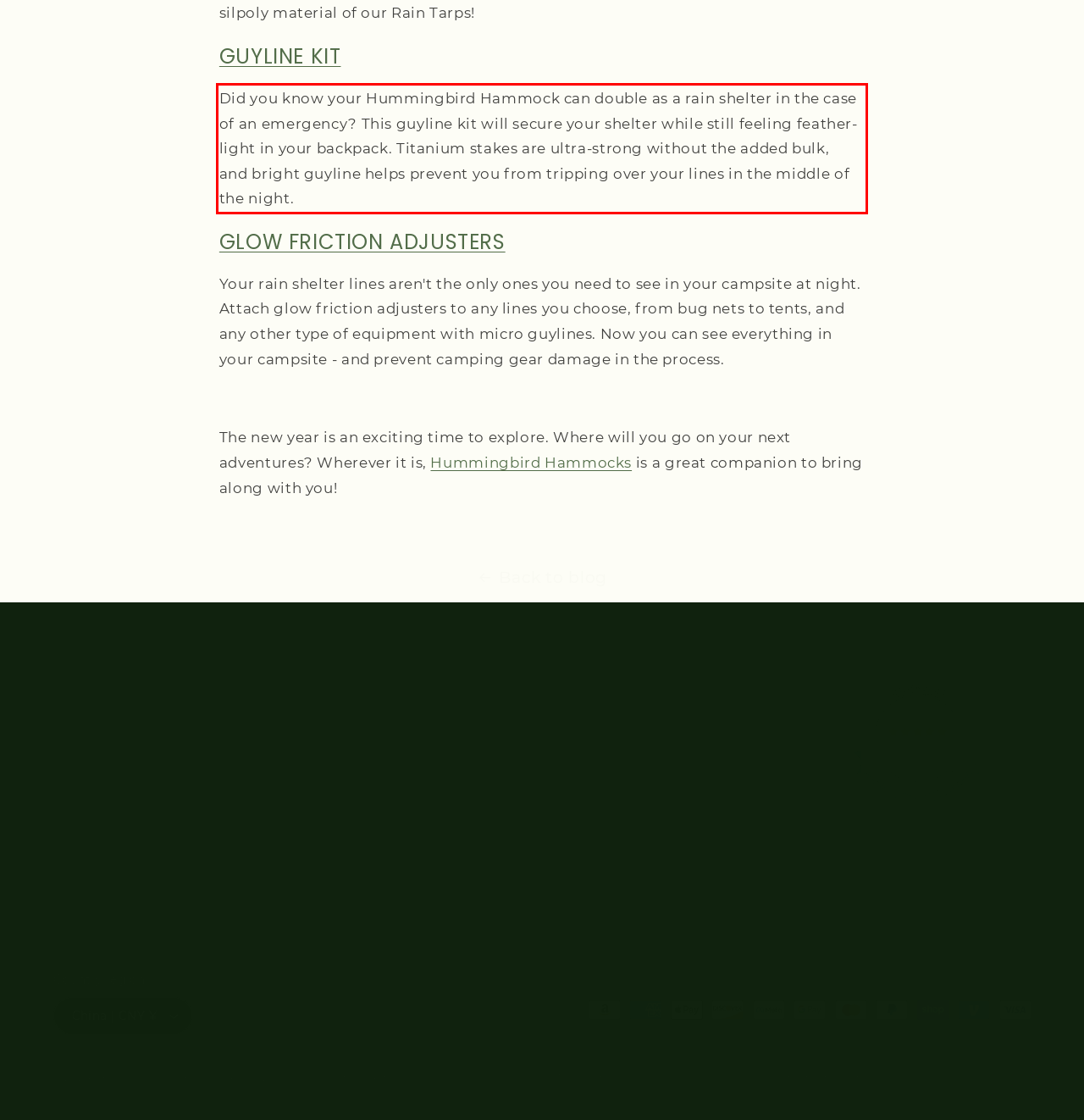Given a screenshot of a webpage, identify the red bounding box and perform OCR to recognize the text within that box.

Did you know your Hummingbird Hammock can double as a rain shelter in the case of an emergency? This guyline kit will secure your shelter while still feeling feather-light in your backpack. Titanium stakes are ultra-strong without the added bulk, and bright guyline helps prevent you from tripping over your lines in the middle of the night.